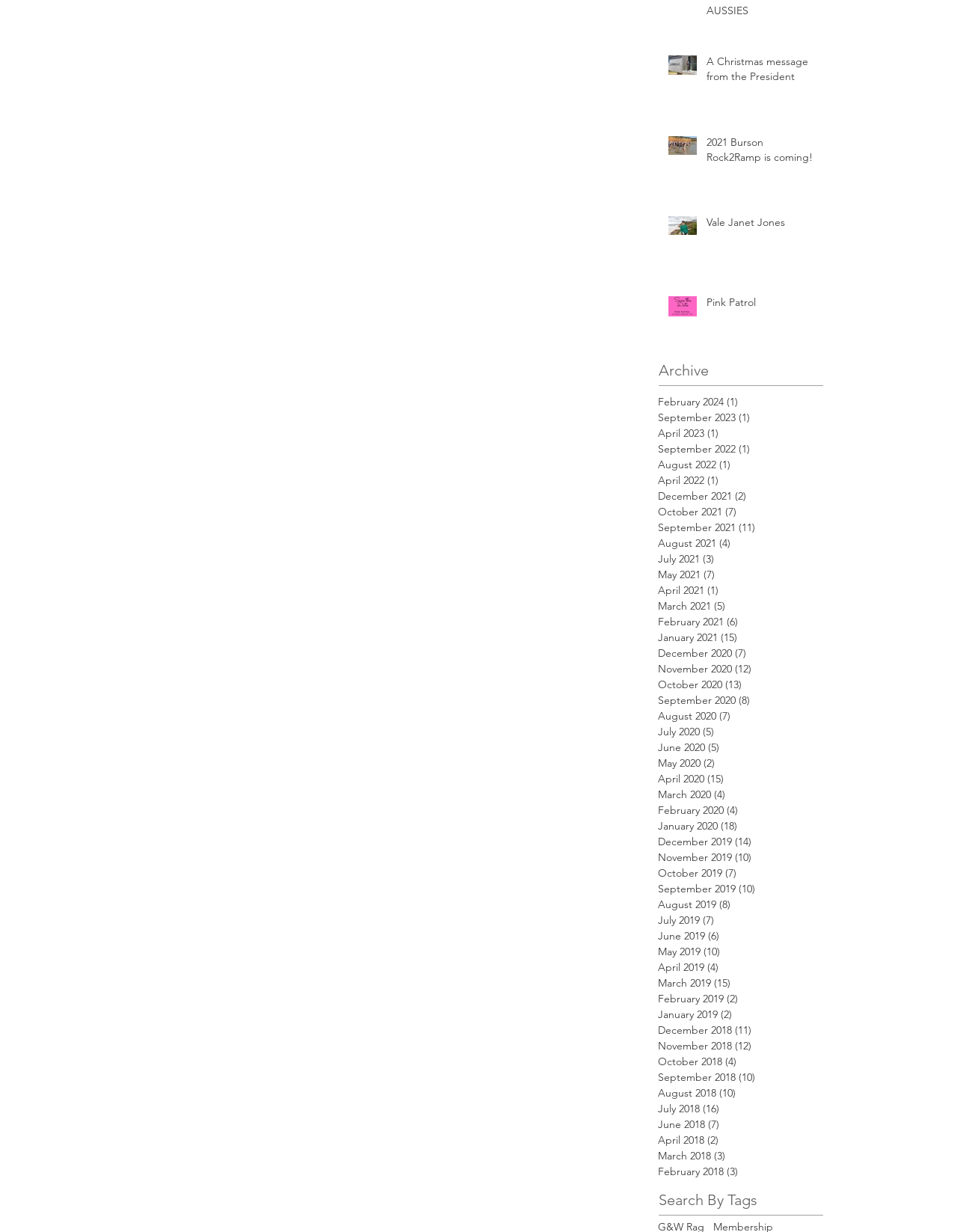Answer the following query with a single word or phrase:
What type of content is featured in the top section of the webpage?

Articles or posts